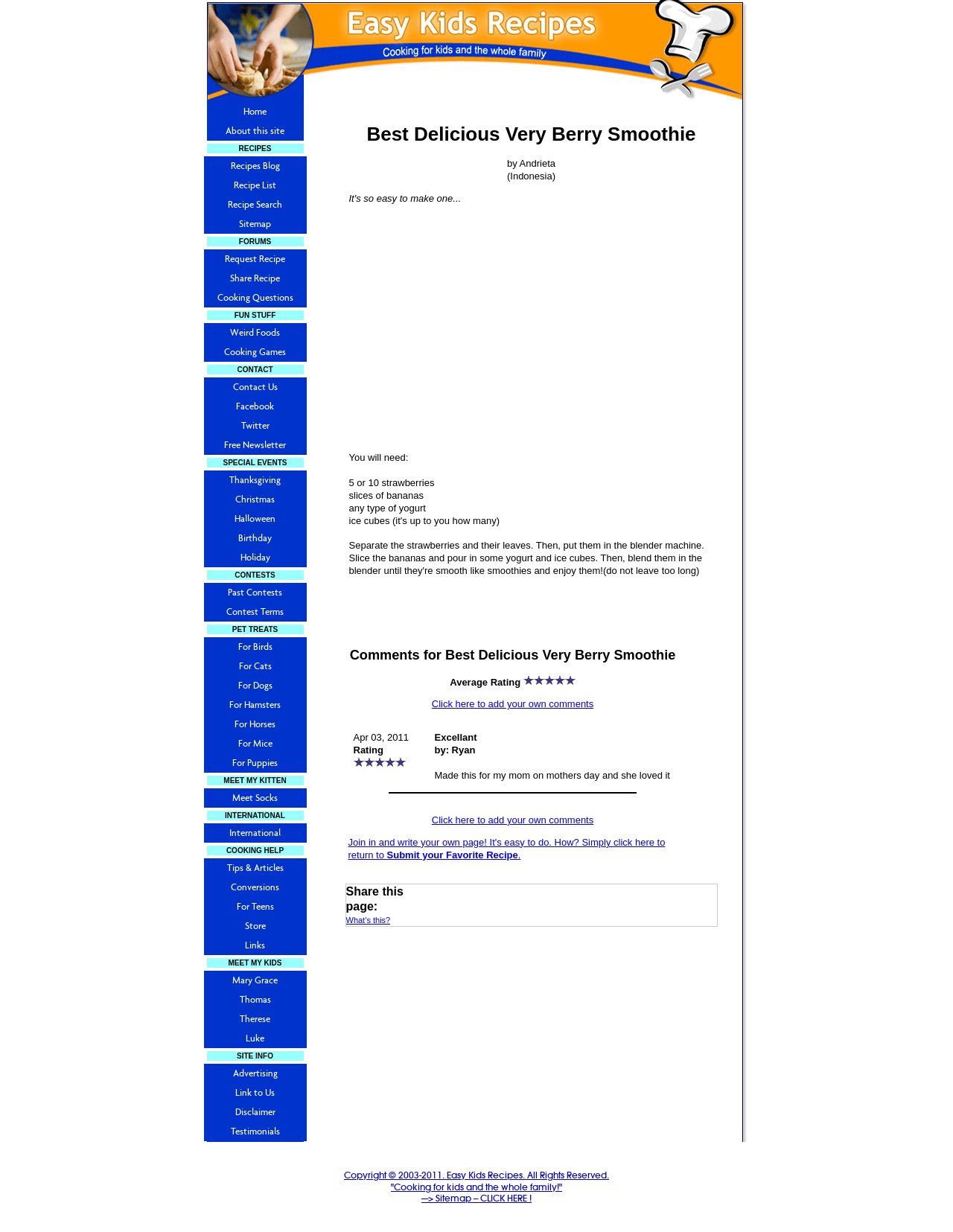Please identify the bounding box coordinates of the element's region that needs to be clicked to fulfill the following instruction: "Follow us on:". The bounding box coordinates should consist of four float numbers between 0 and 1, i.e., [left, top, right, bottom].

None